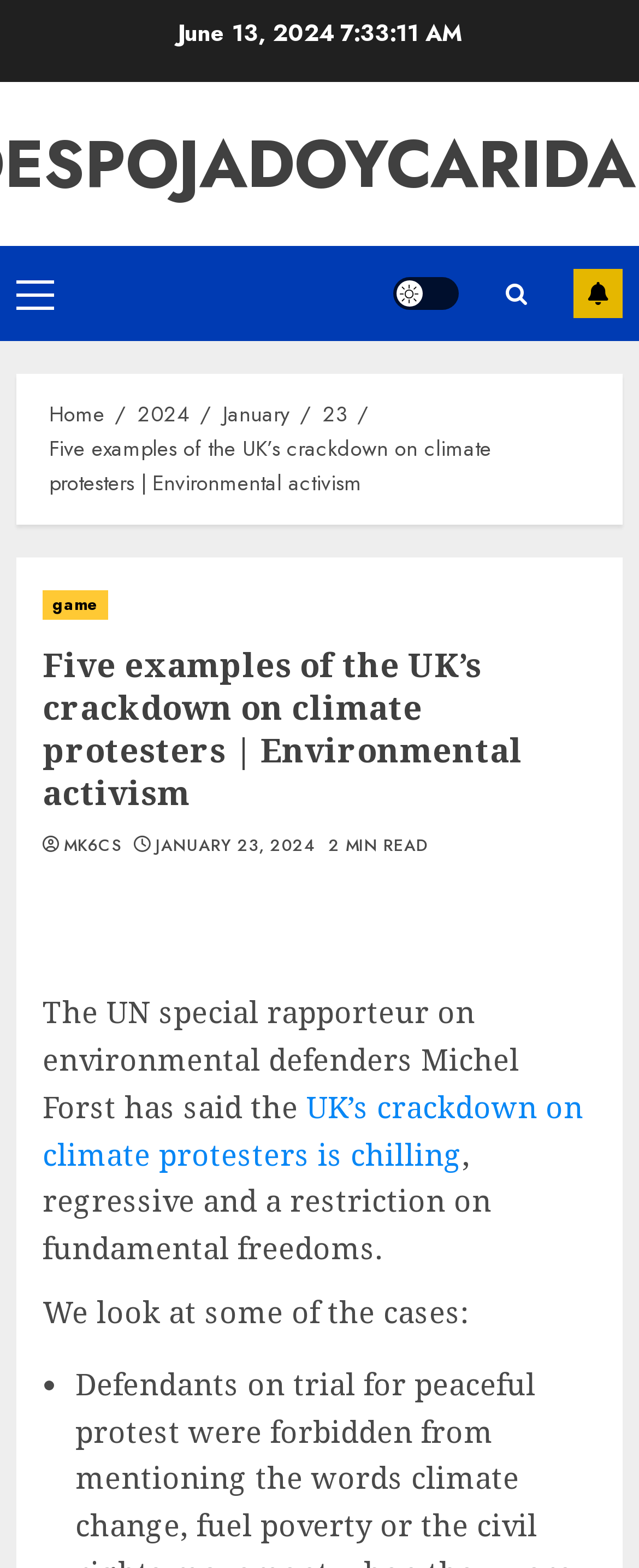Please identify the bounding box coordinates of the element's region that needs to be clicked to fulfill the following instruction: "Click on Primary Menu". The bounding box coordinates should consist of four float numbers between 0 and 1, i.e., [left, top, right, bottom].

[0.026, 0.178, 0.085, 0.197]